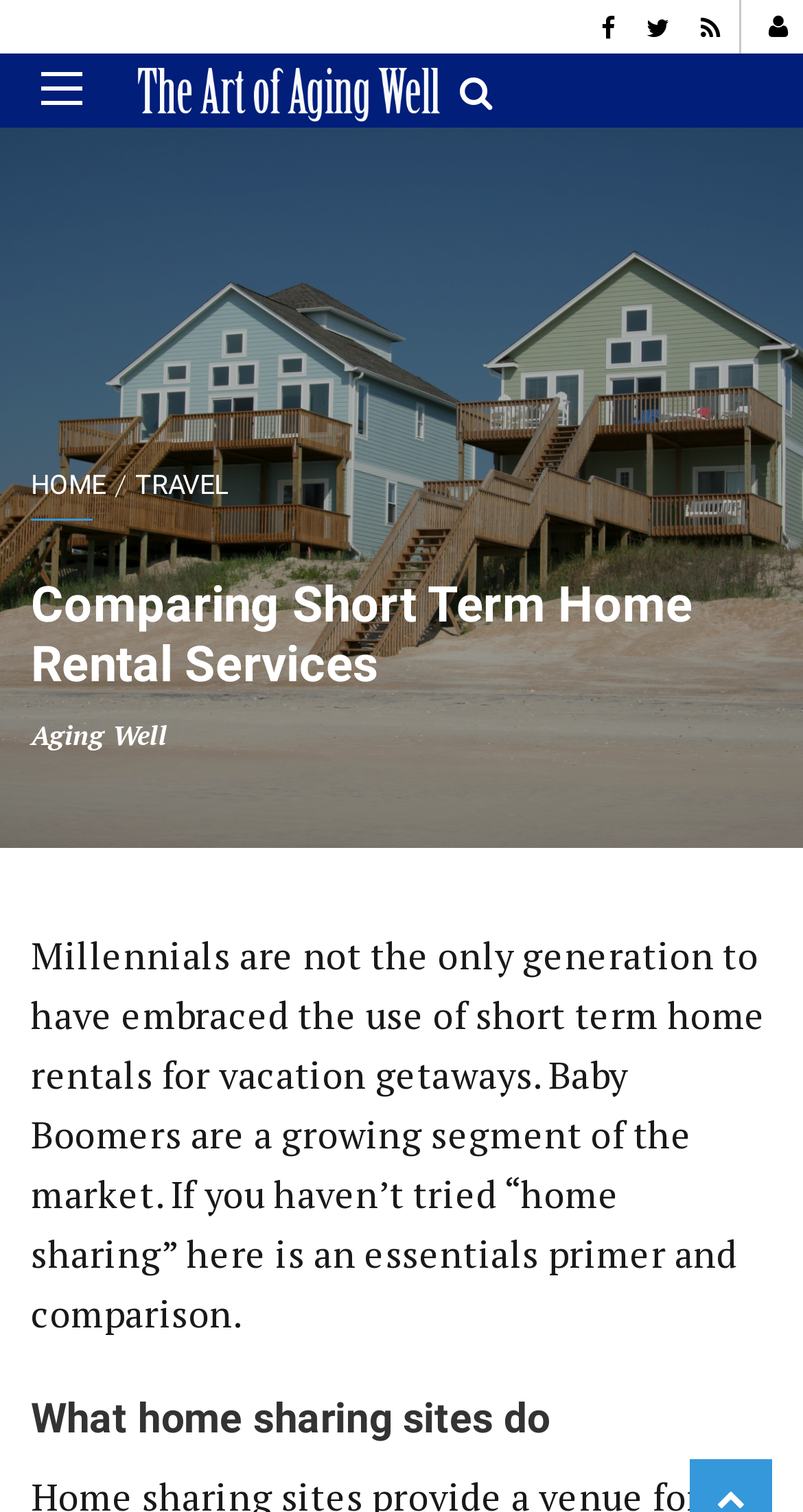Respond to the following query with just one word or a short phrase: 
What is the section below the main heading about?

What home sharing sites do